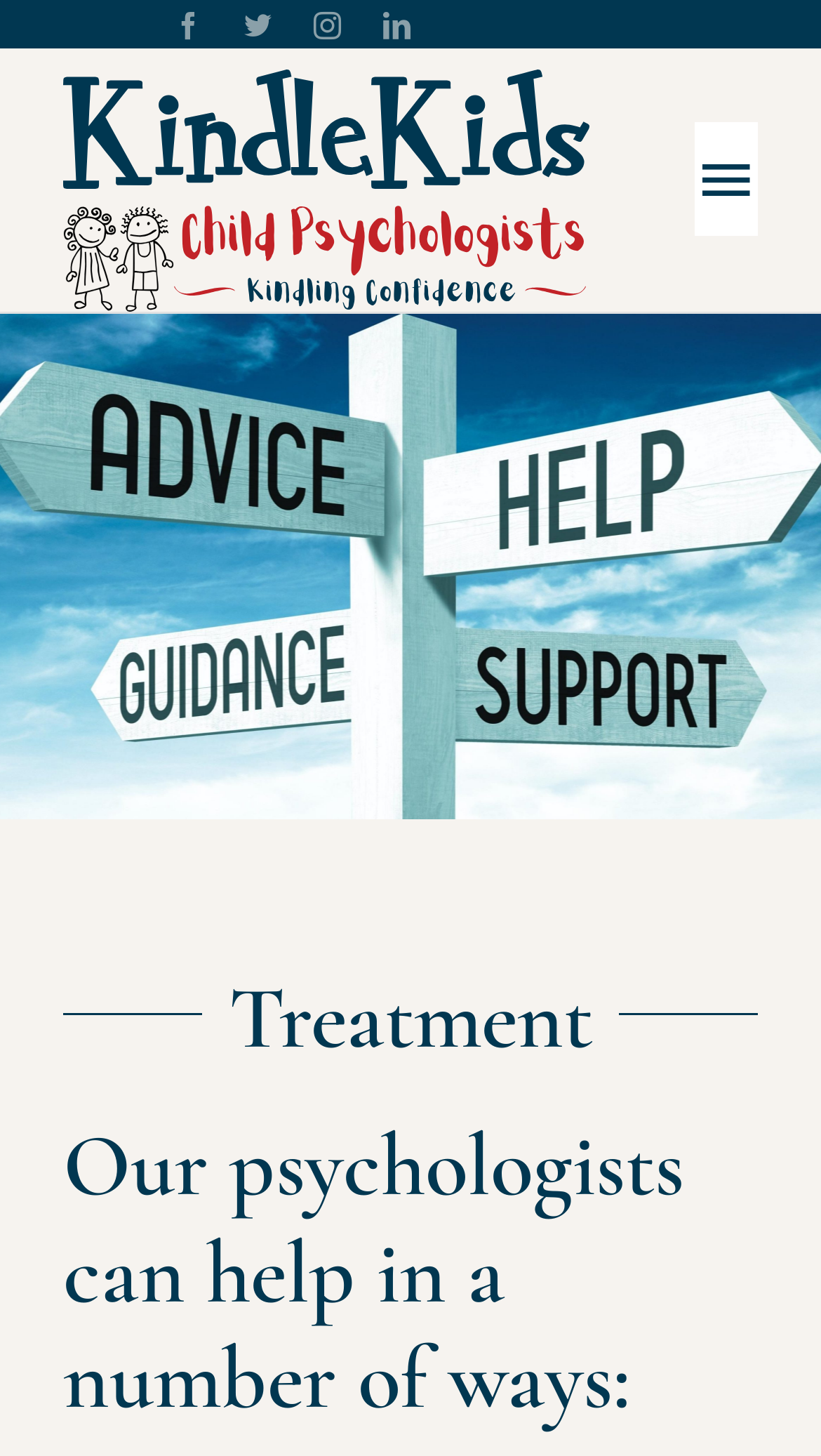Provide the bounding box coordinates of the UI element that matches the description: "Services".

[0.0, 0.361, 1.0, 0.455]